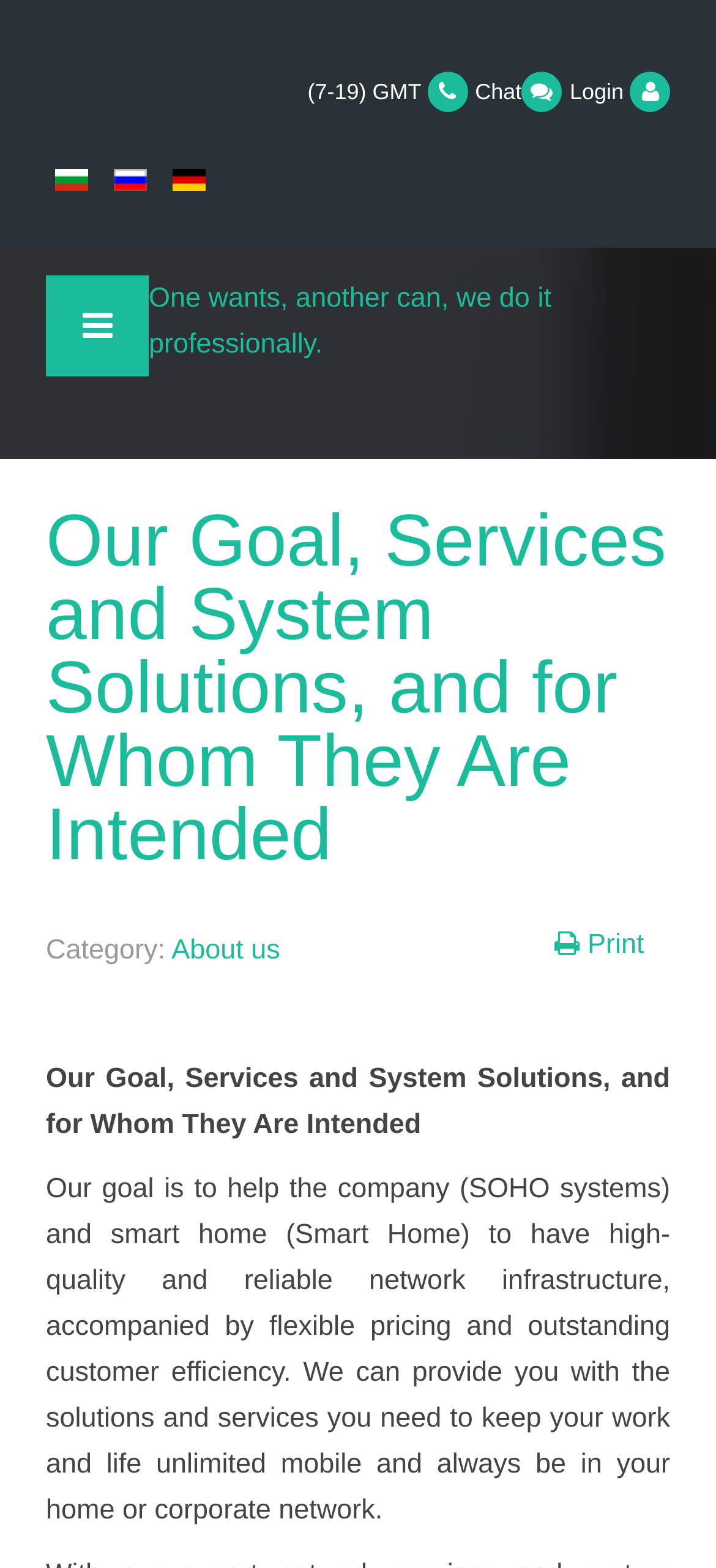Please examine the image and answer the question with a detailed explanation:
What is the company's goal?

The company's goal is stated in the paragraph that starts with 'Our goal is to help the company...'. It mentions that the company aims to provide high-quality and reliable network infrastructure to companies and smart homes.